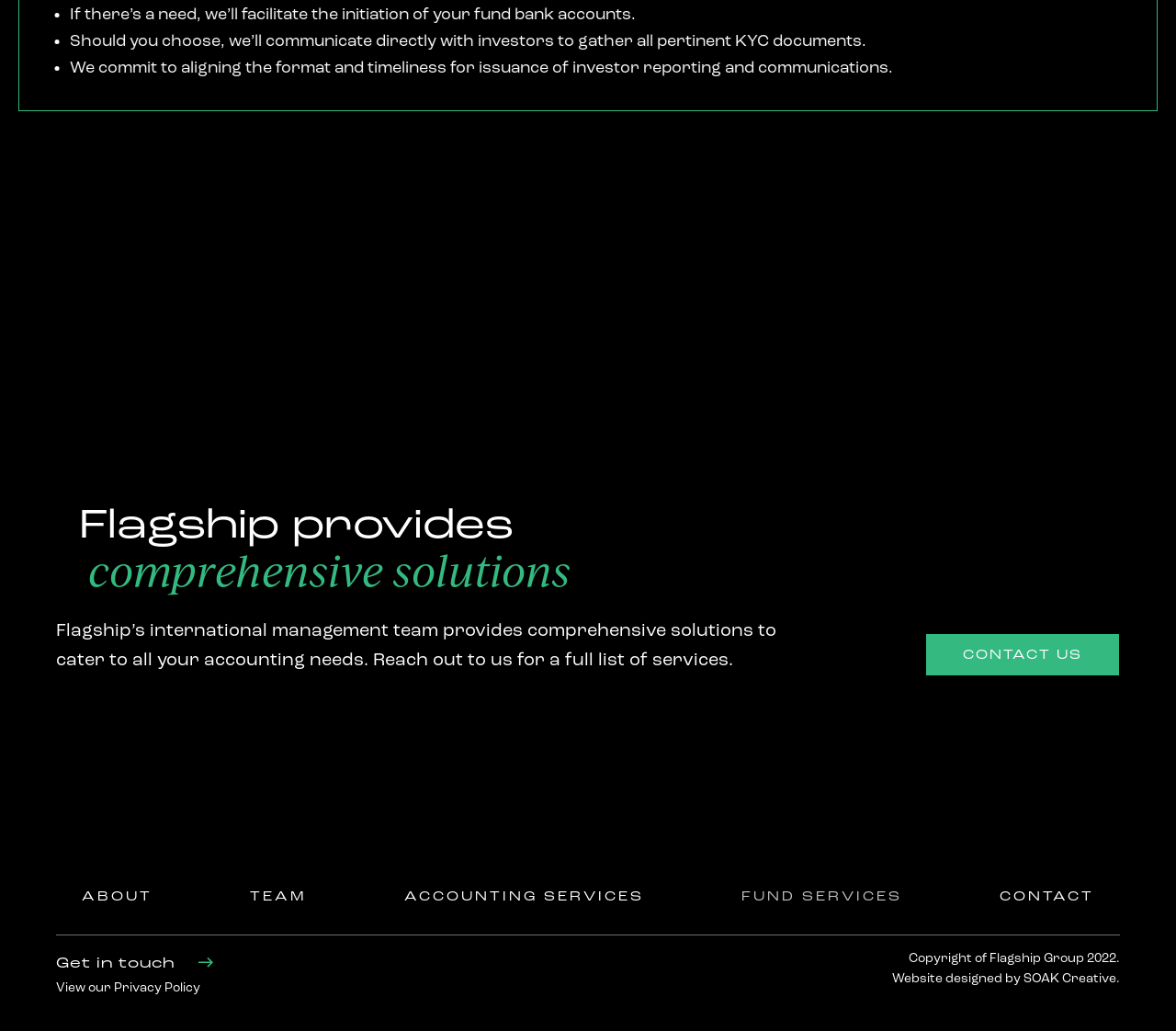Please provide the bounding box coordinates for the element that needs to be clicked to perform the instruction: "Read the Privacy Policy". The coordinates must consist of four float numbers between 0 and 1, formatted as [left, top, right, bottom].

[0.097, 0.952, 0.17, 0.966]